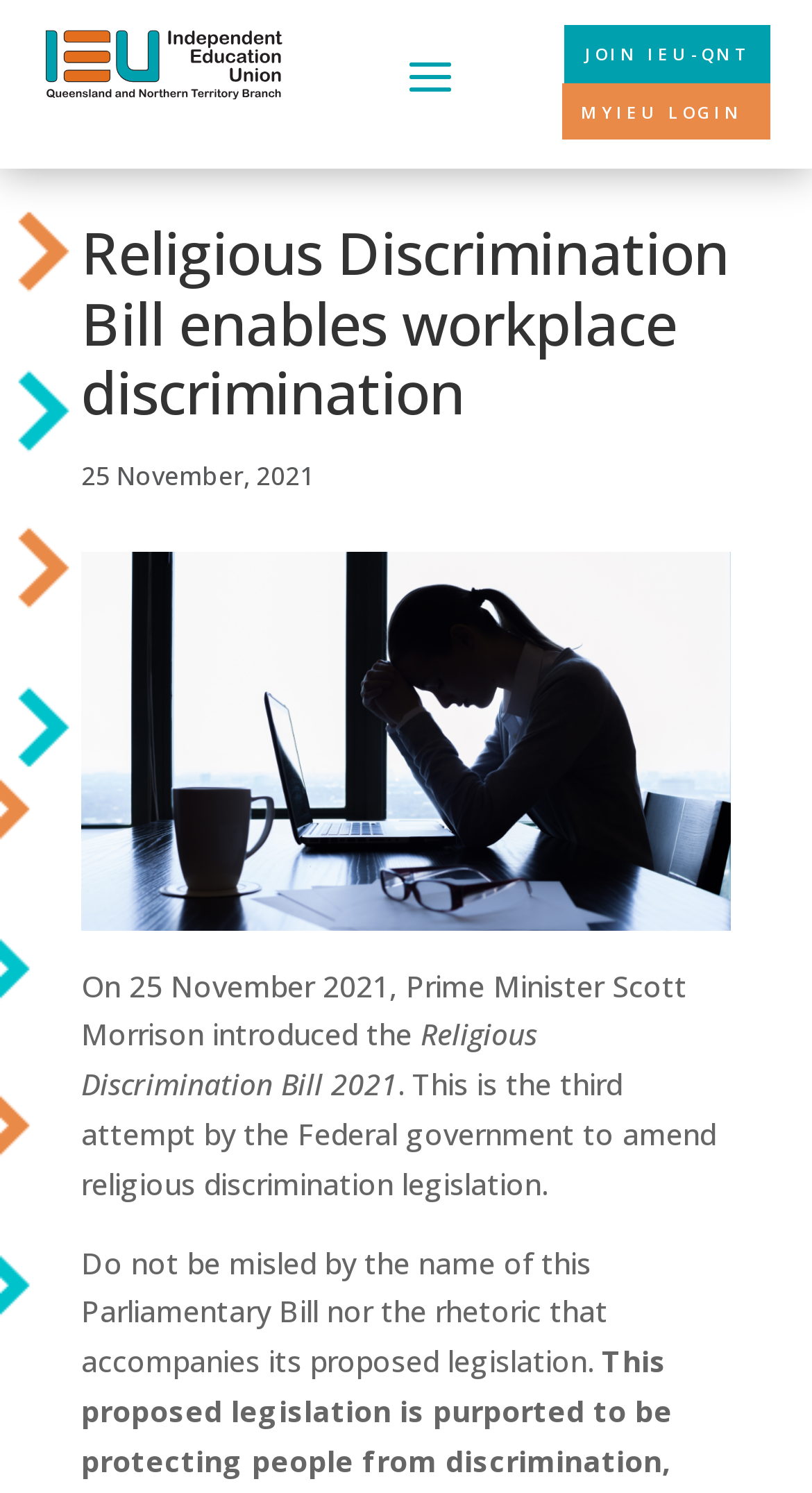Answer in one word or a short phrase: 
Who introduced the Religious Discrimination Bill?

Prime Minister Scott Morrison